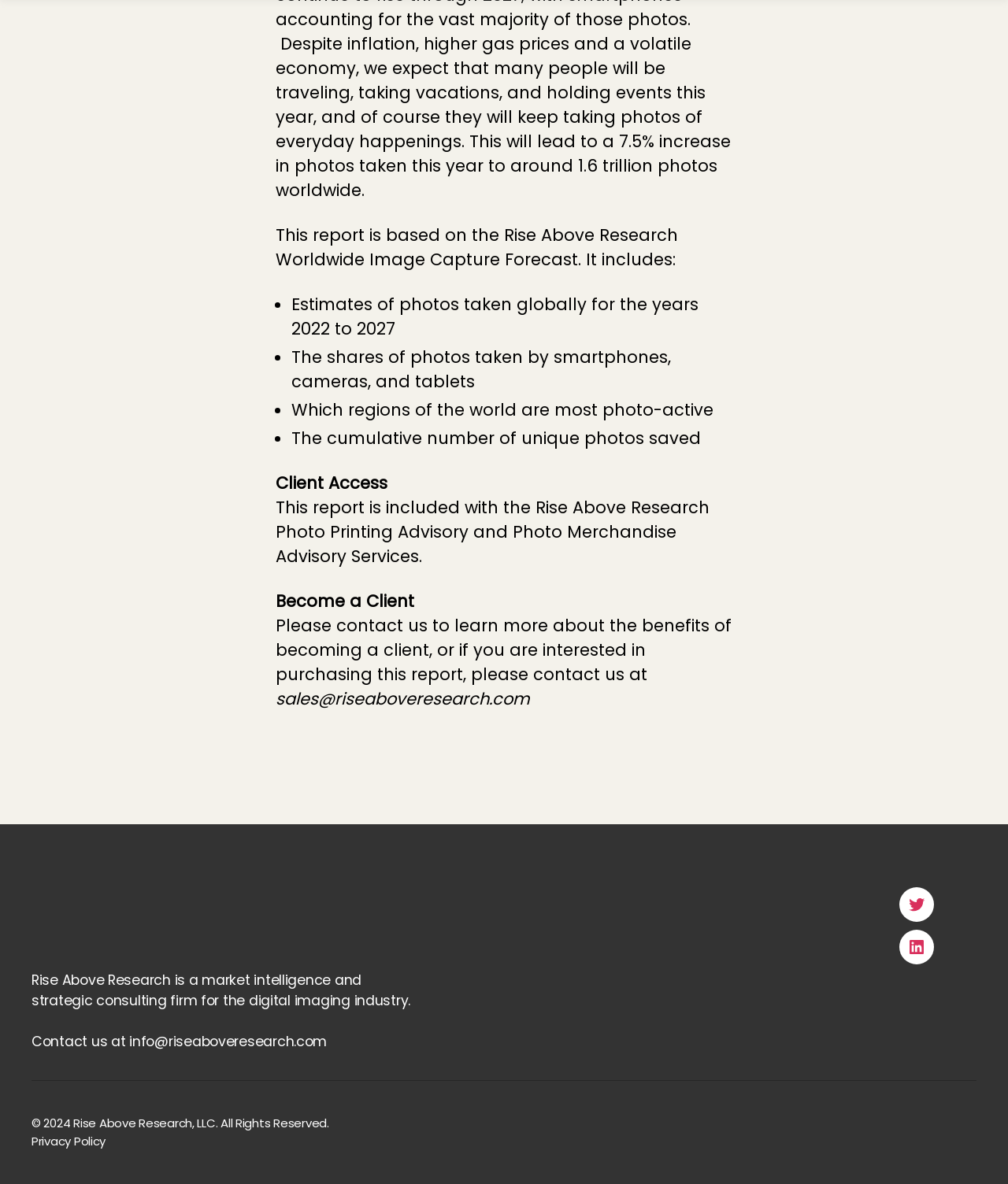What is Rise Above Research?
Using the image, answer in one word or phrase.

market intelligence and strategic consulting firm